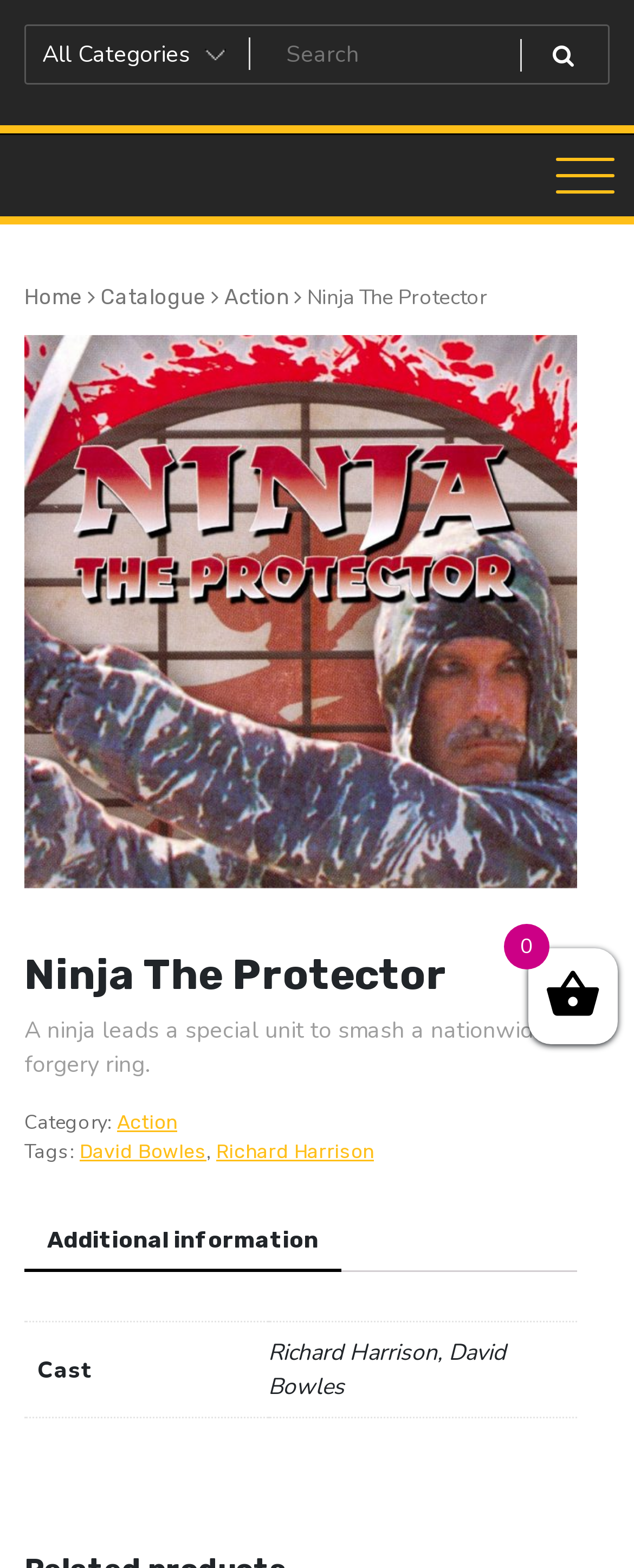What is the name of the figure in the webpage?
Answer the question with as much detail as possible.

The name of the figure in the webpage can be determined by looking at the heading element that contains the text 'Ninja The Protector', which is likely the title of the movie or the figure.